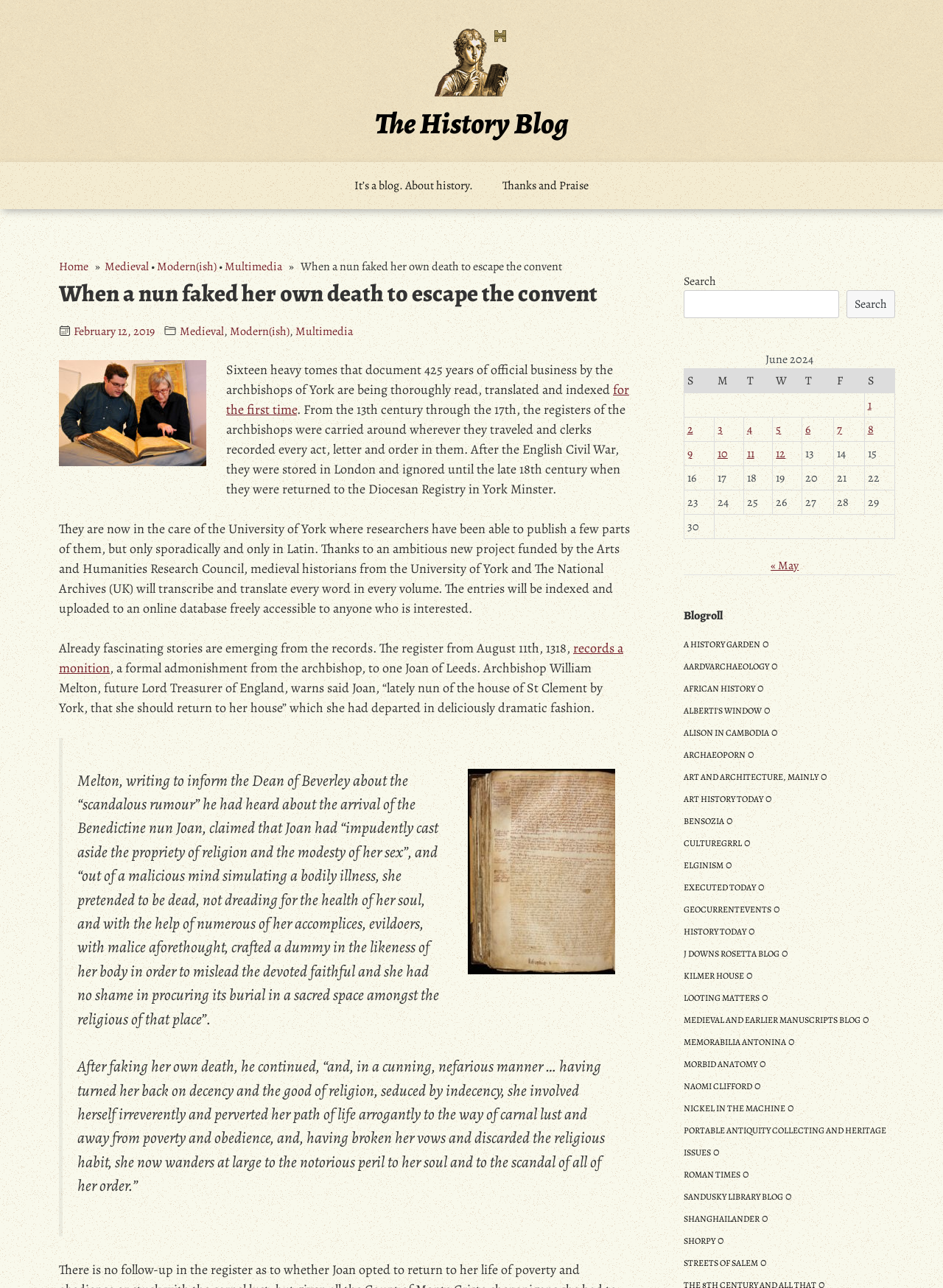Locate the bounding box coordinates of the item that should be clicked to fulfill the instruction: "Search for something".

[0.725, 0.225, 0.89, 0.247]